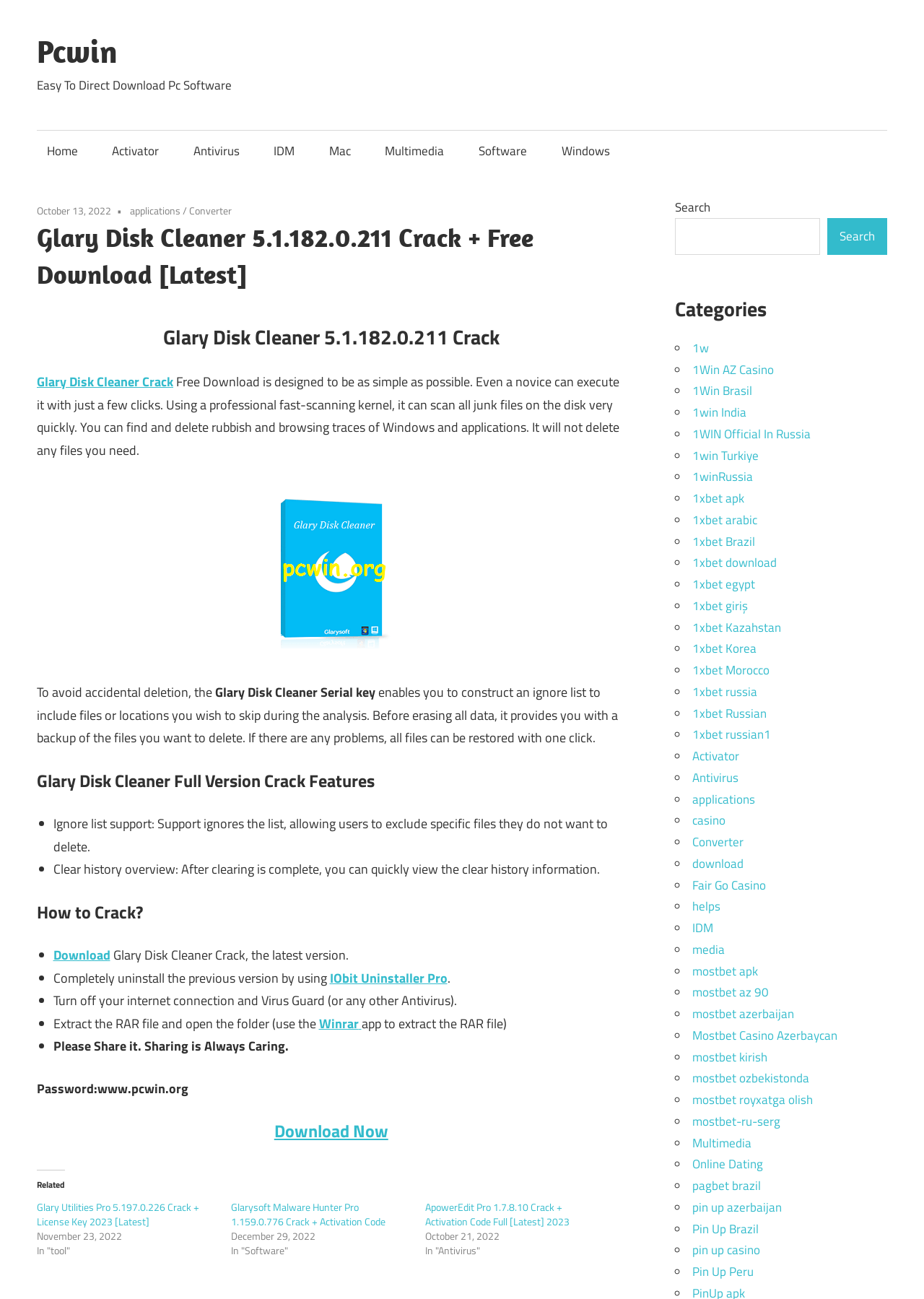Could you find the bounding box coordinates of the clickable area to complete this instruction: "Click on the 'Home' link"?

[0.04, 0.1, 0.095, 0.133]